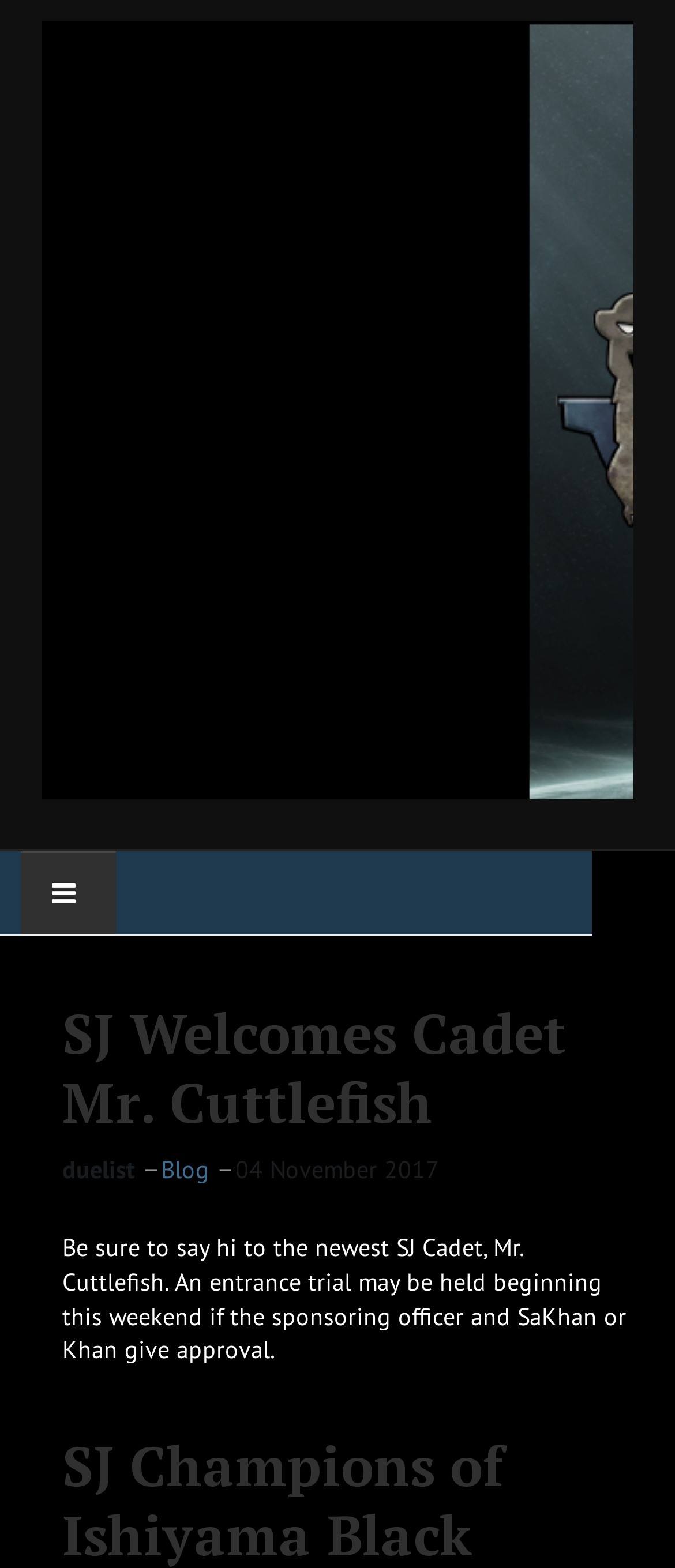Specify the bounding box coordinates (top-left x, top-left y, bottom-right x, bottom-right y) of the UI element in the screenshot that matches this description: Roster

[0.092, 0.819, 0.779, 0.872]